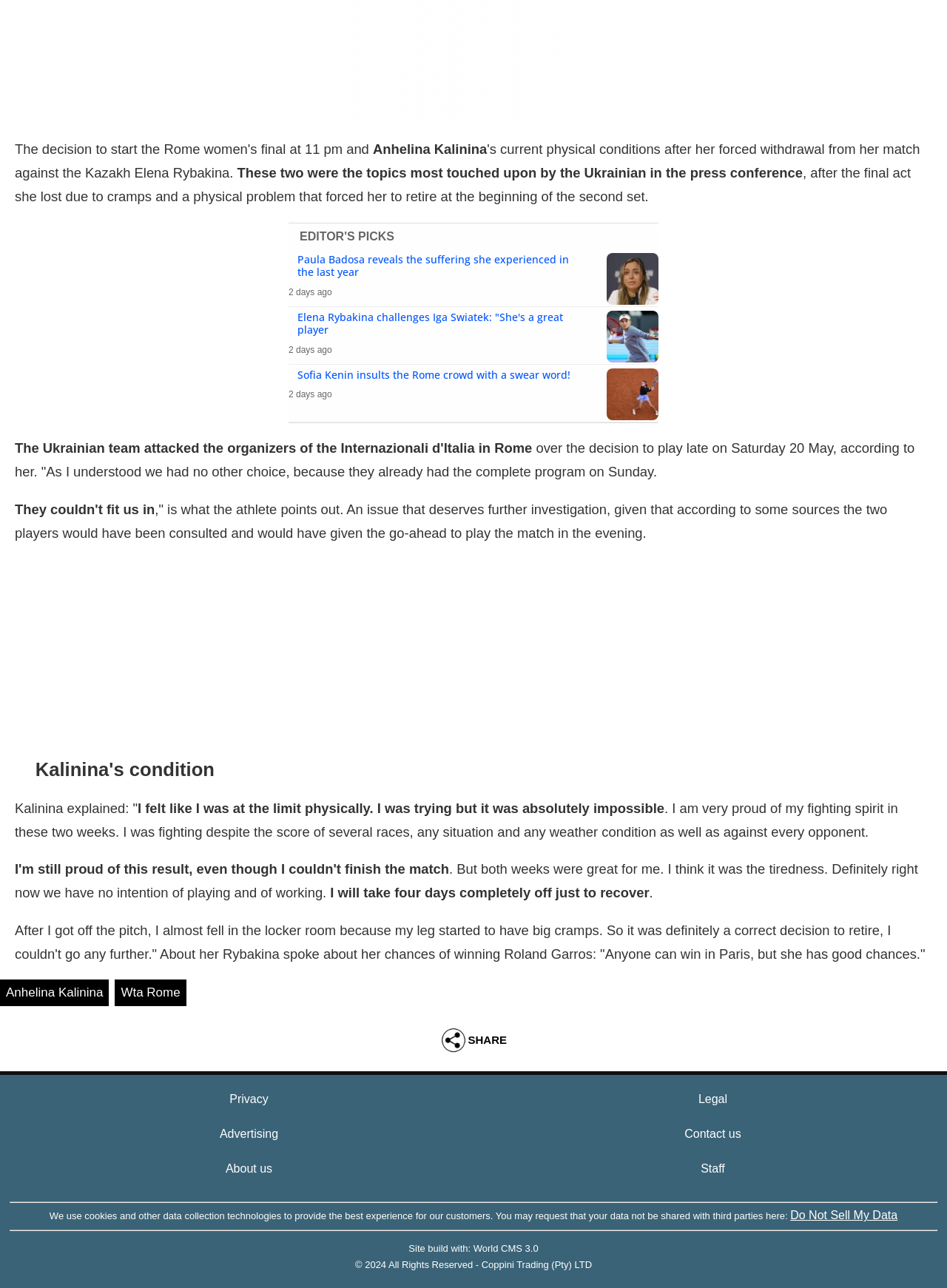Please identify the bounding box coordinates of the element I need to click to follow this instruction: "View the 'Recent Entries'".

None